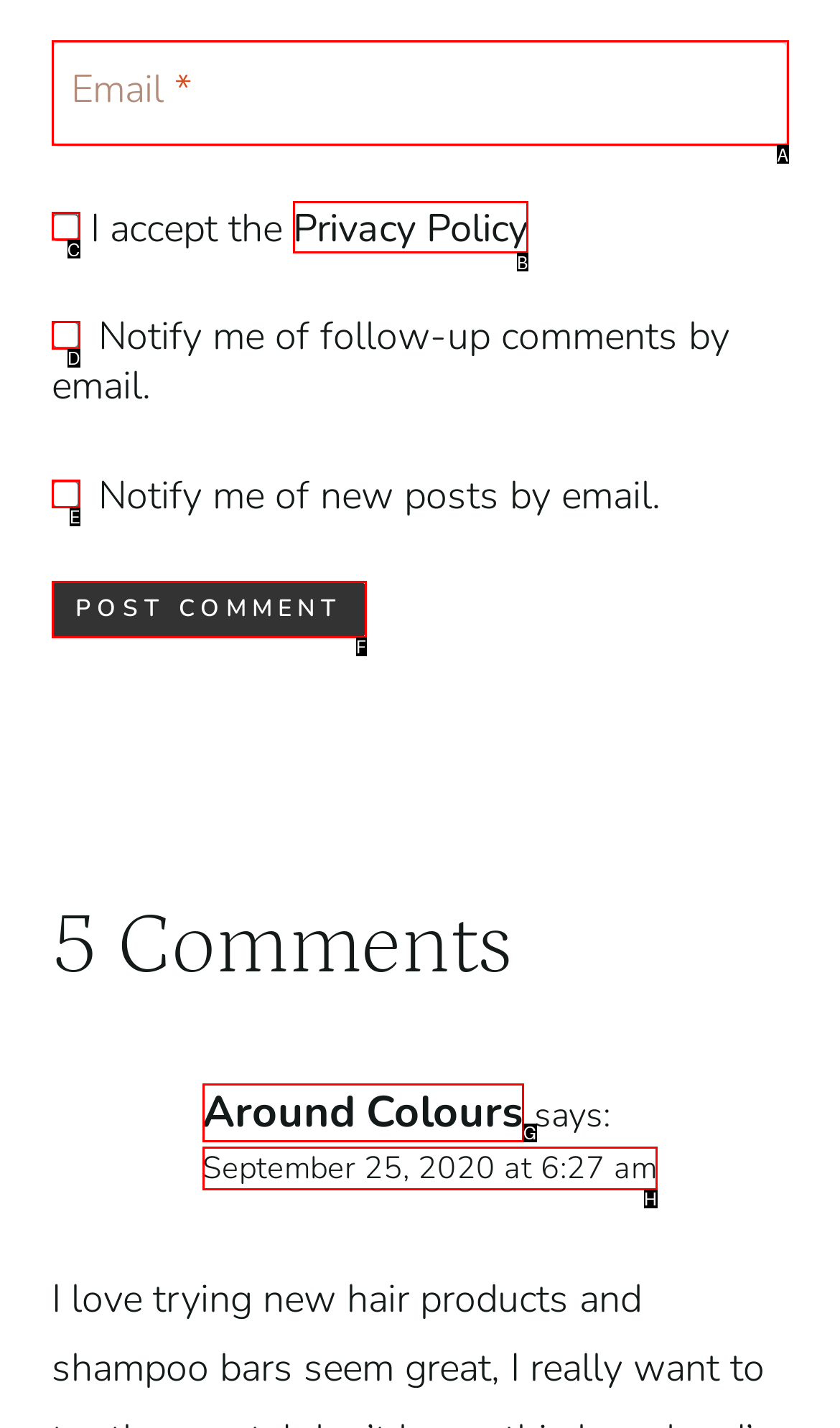Identify the letter corresponding to the UI element that matches this description: Around Colours
Answer using only the letter from the provided options.

G